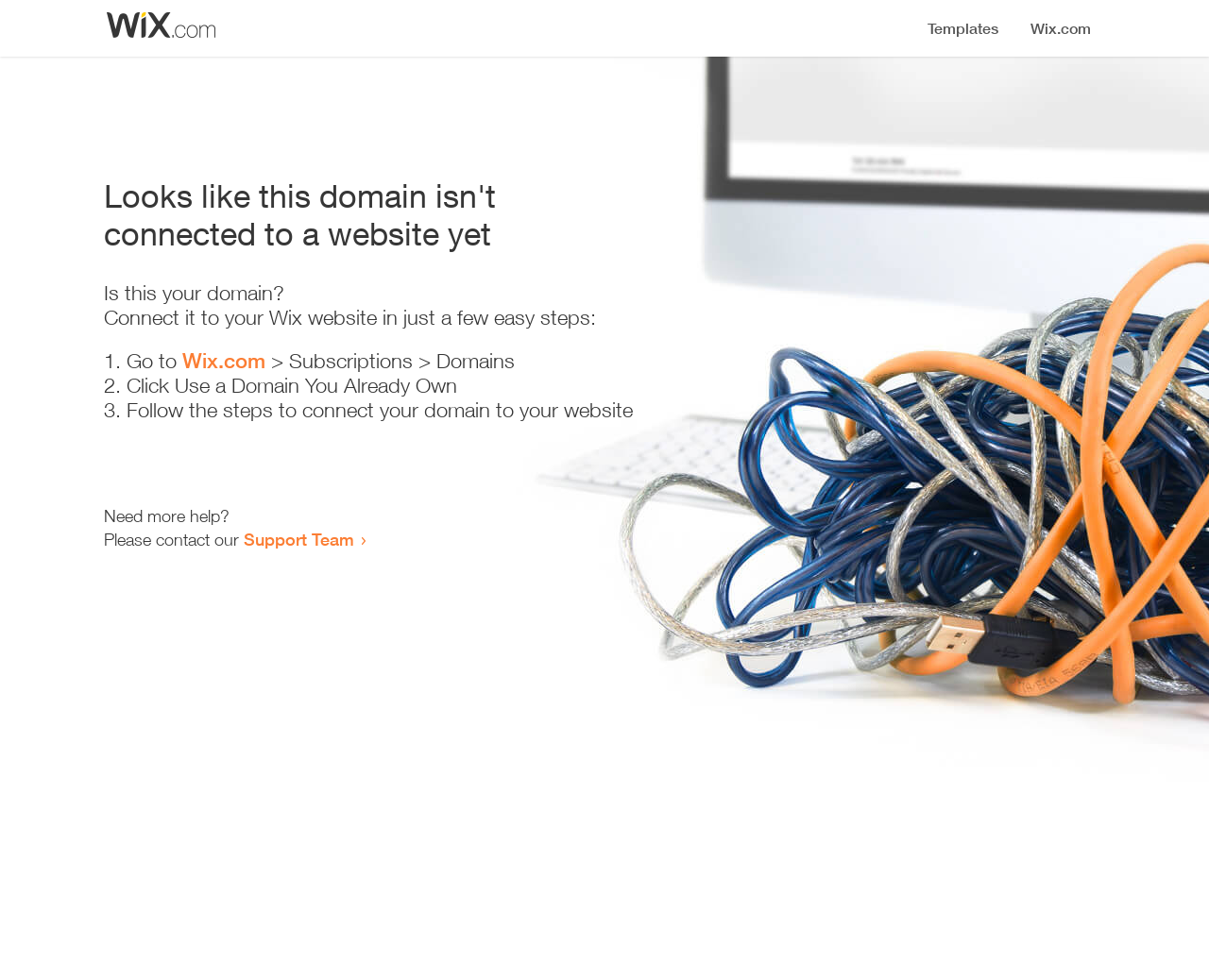Provide the bounding box coordinates in the format (top-left x, top-left y, bottom-right x, bottom-right y). All values are floating point numbers between 0 and 1. Determine the bounding box coordinate of the UI element described as: Wix.com

[0.151, 0.355, 0.22, 0.381]